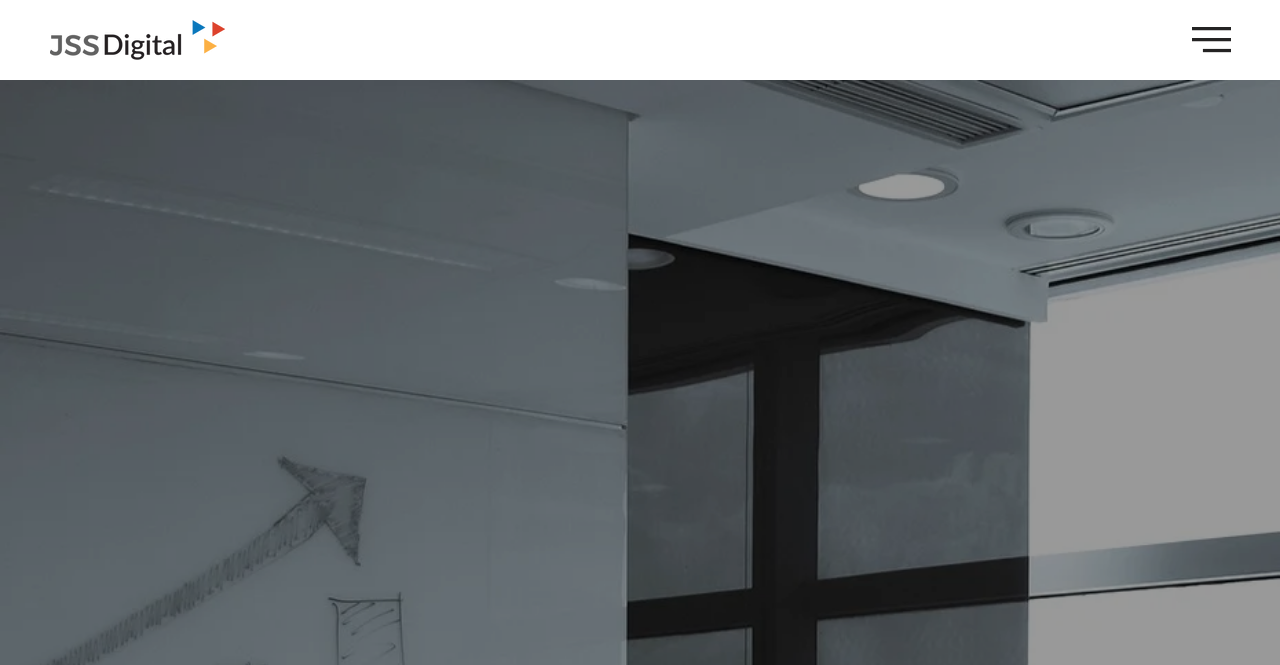Identify the first-level heading on the webpage and generate its text content.

US Staffing Solutions